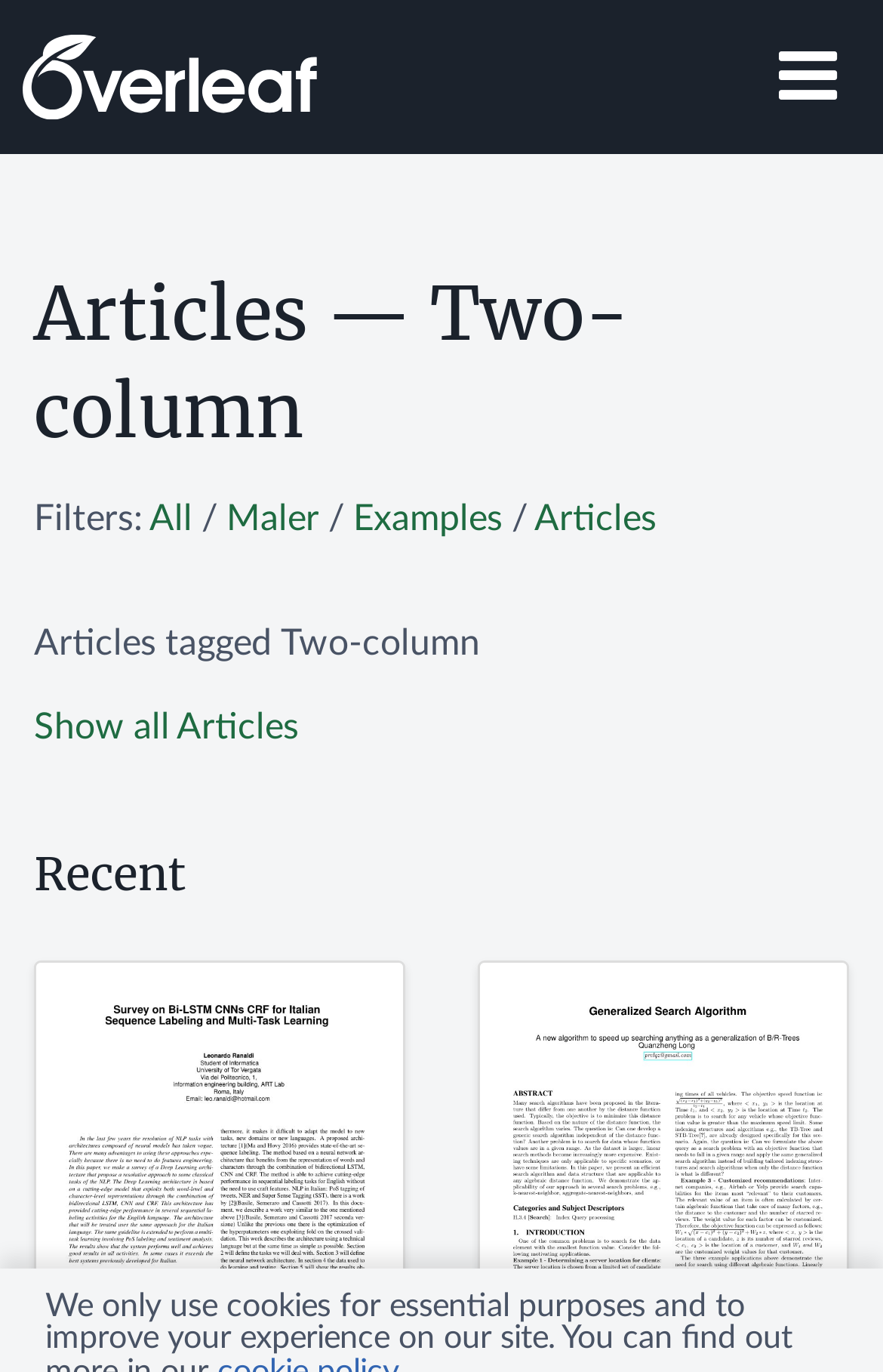What is the current filter selection?
Provide a short answer using one word or a brief phrase based on the image.

Two-column